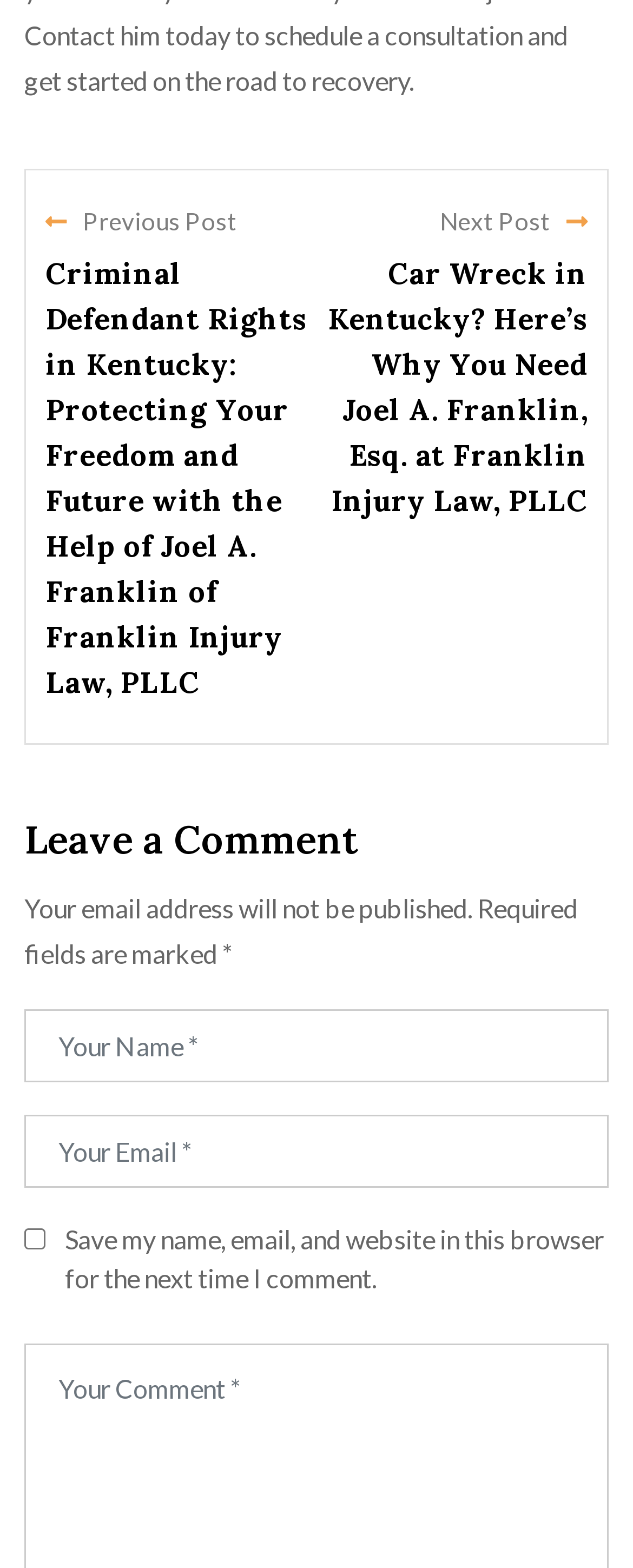What is the navigation option above the first heading?
Answer with a single word or phrase by referring to the visual content.

Previous Post